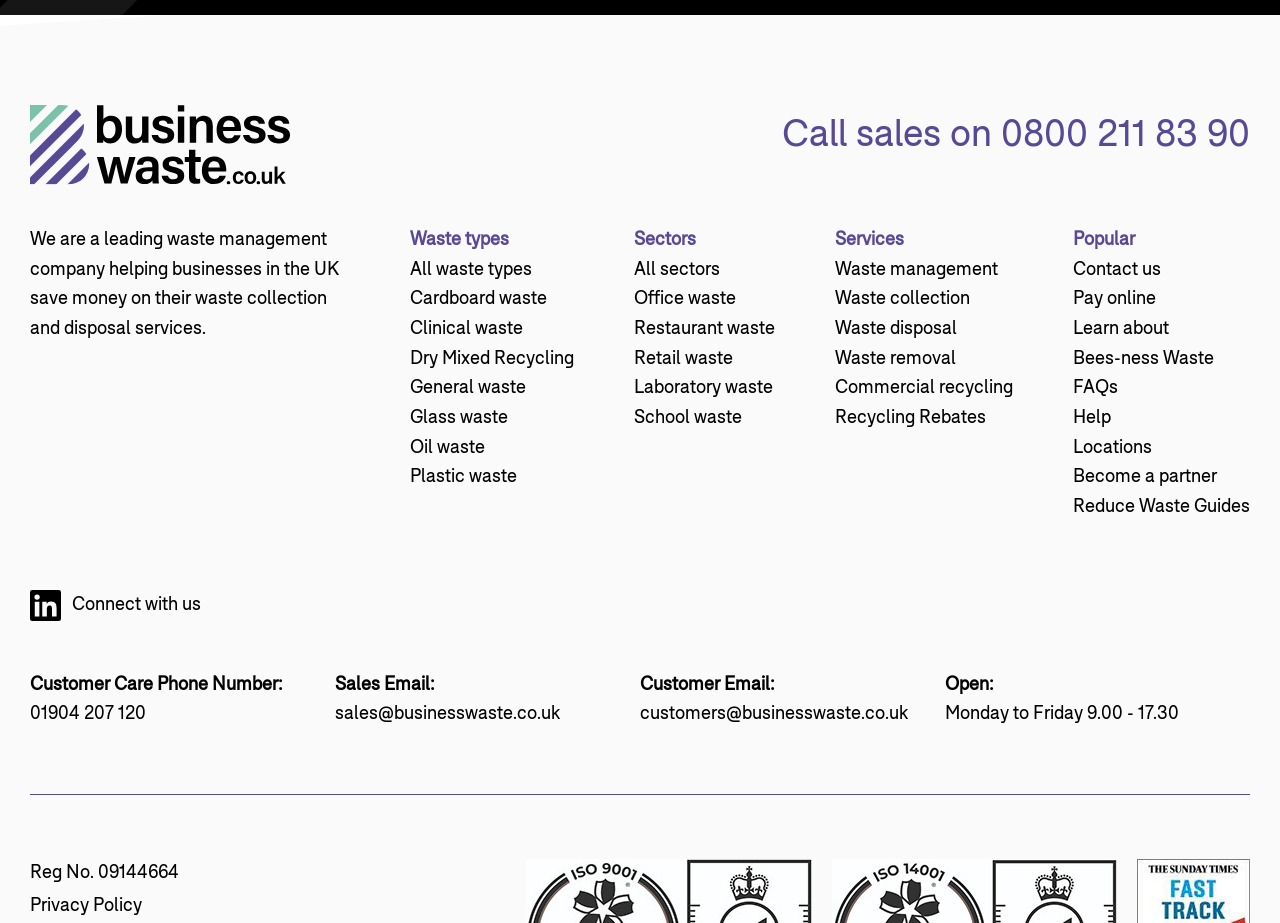Please identify the bounding box coordinates of the clickable element to fulfill the following instruction: "Click the 'Call sales on 0800 211 83 90' link". The coordinates should be four float numbers between 0 and 1, i.e., [left, top, right, bottom].

[0.611, 0.114, 0.977, 0.21]